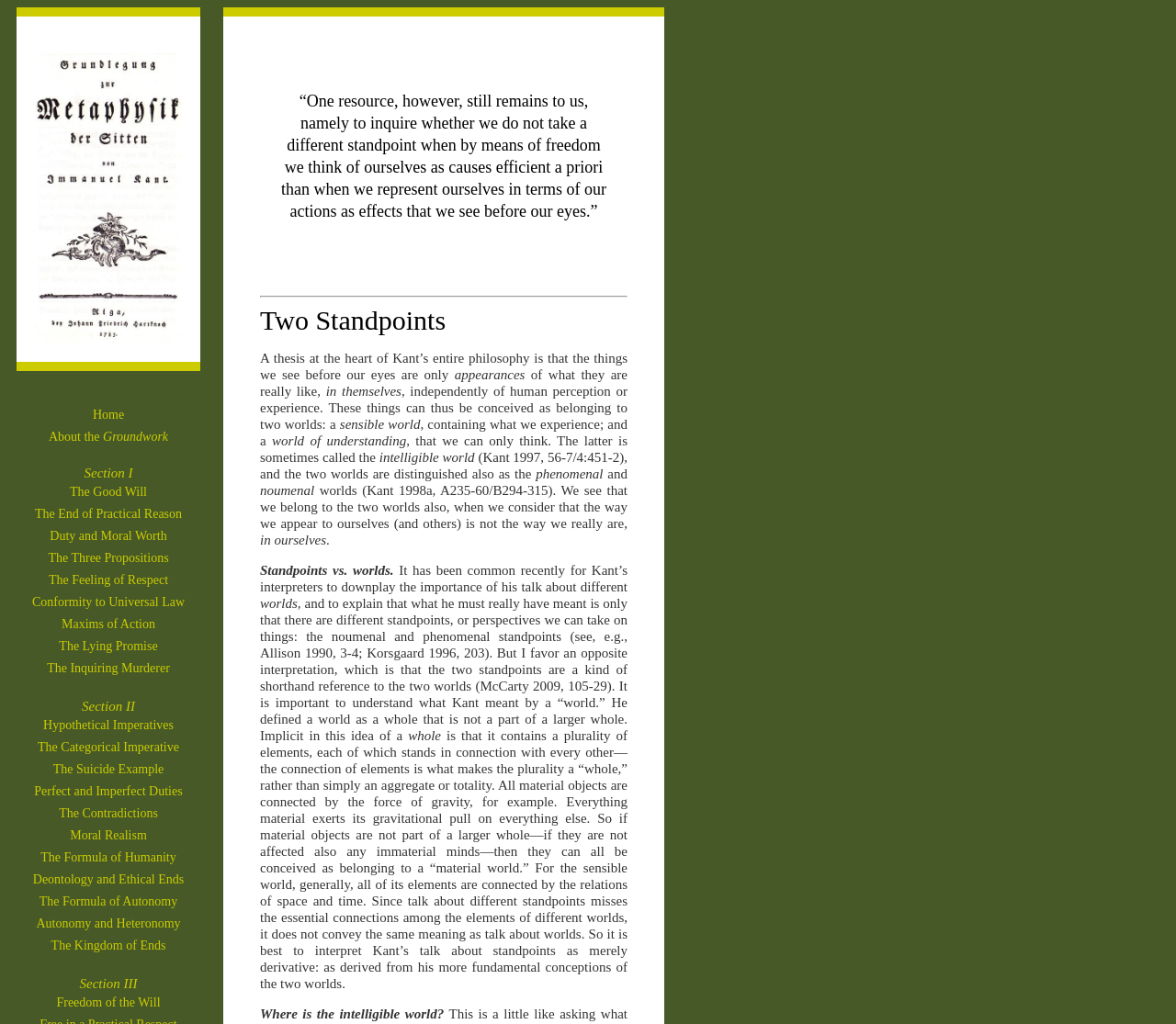Calculate the bounding box coordinates of the UI element given the description: "The End of Practical Reason".

[0.03, 0.495, 0.155, 0.509]